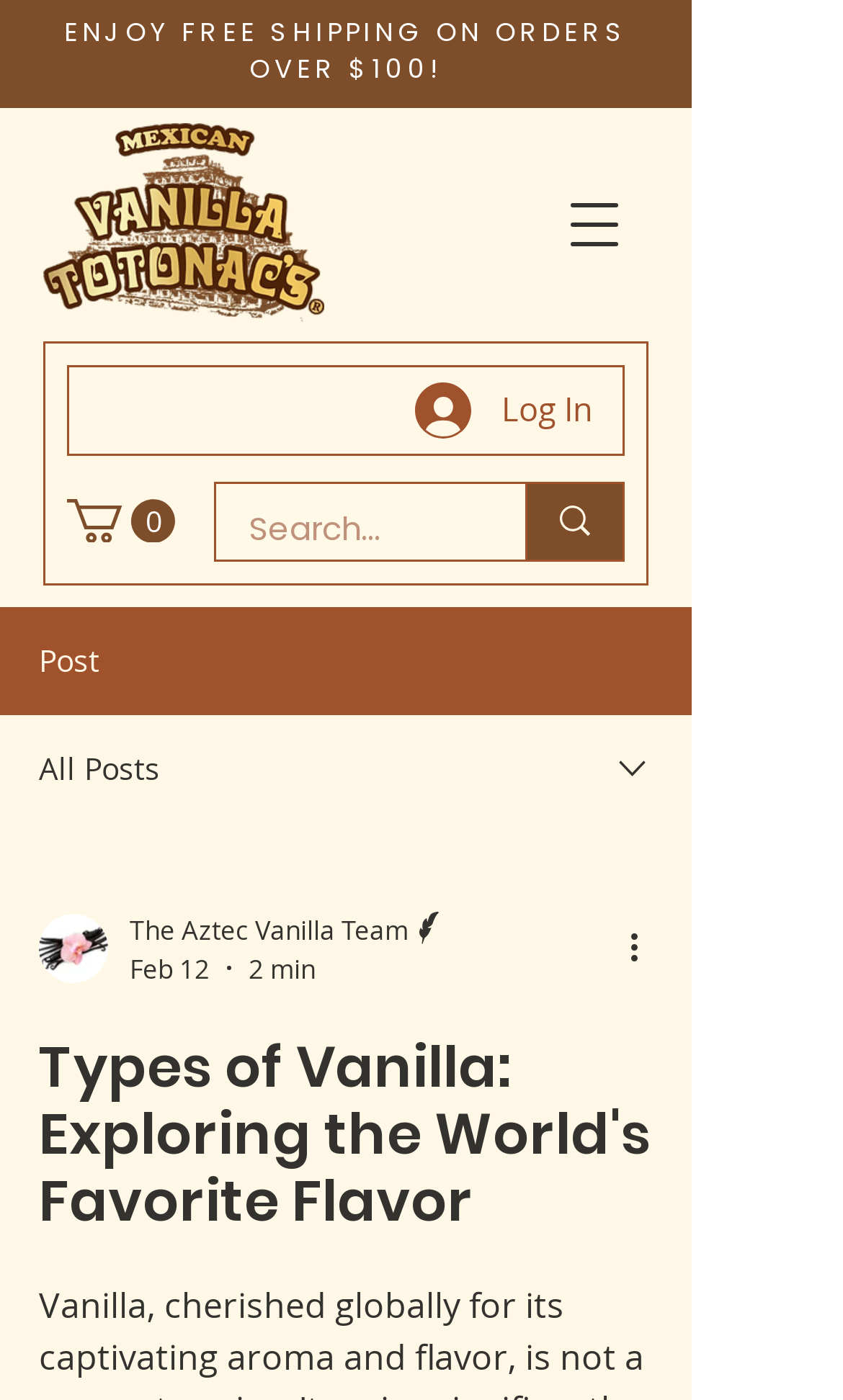Can you find the bounding box coordinates for the UI element given this description: "aria-label="Search..." name="q" placeholder="Search...""? Provide the coordinates as four float numbers between 0 and 1: [left, top, right, bottom].

[0.295, 0.345, 0.526, 0.409]